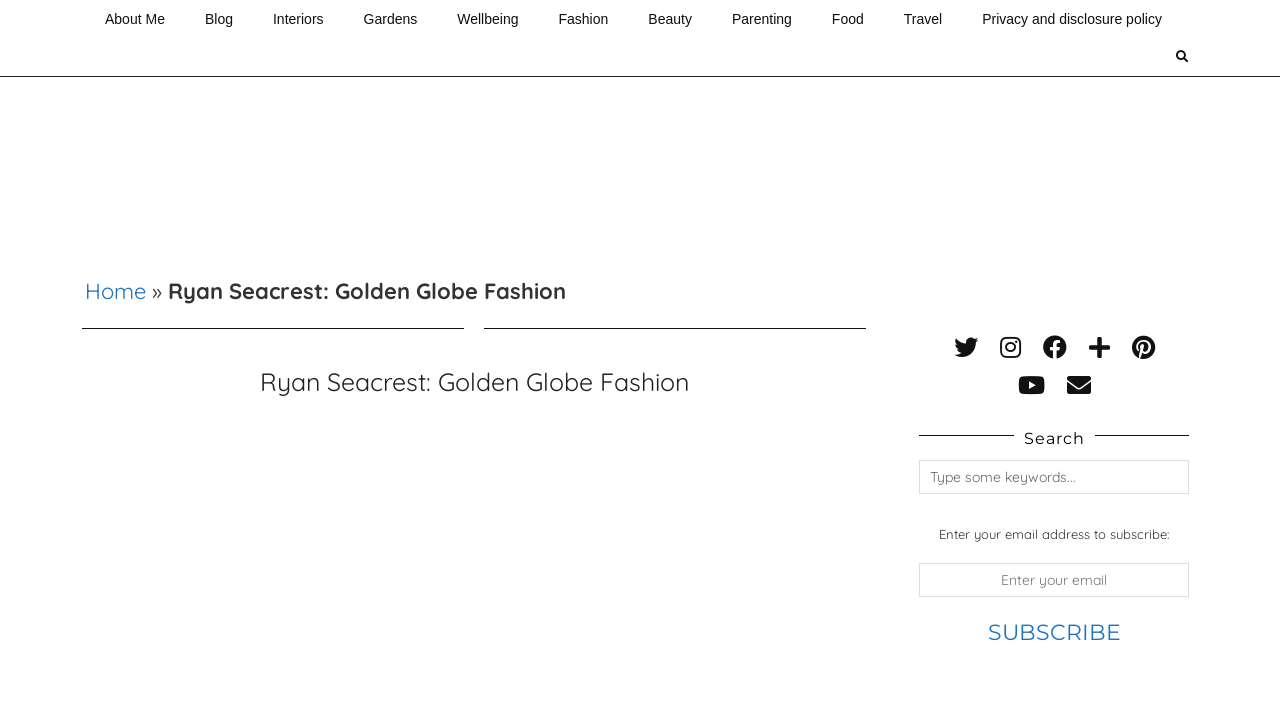Locate the bounding box coordinates of the area that needs to be clicked to fulfill the following instruction: "Follow on Twitter". The coordinates should be in the format of four float numbers between 0 and 1, namely [left, top, right, bottom].

[0.745, 0.466, 0.764, 0.508]